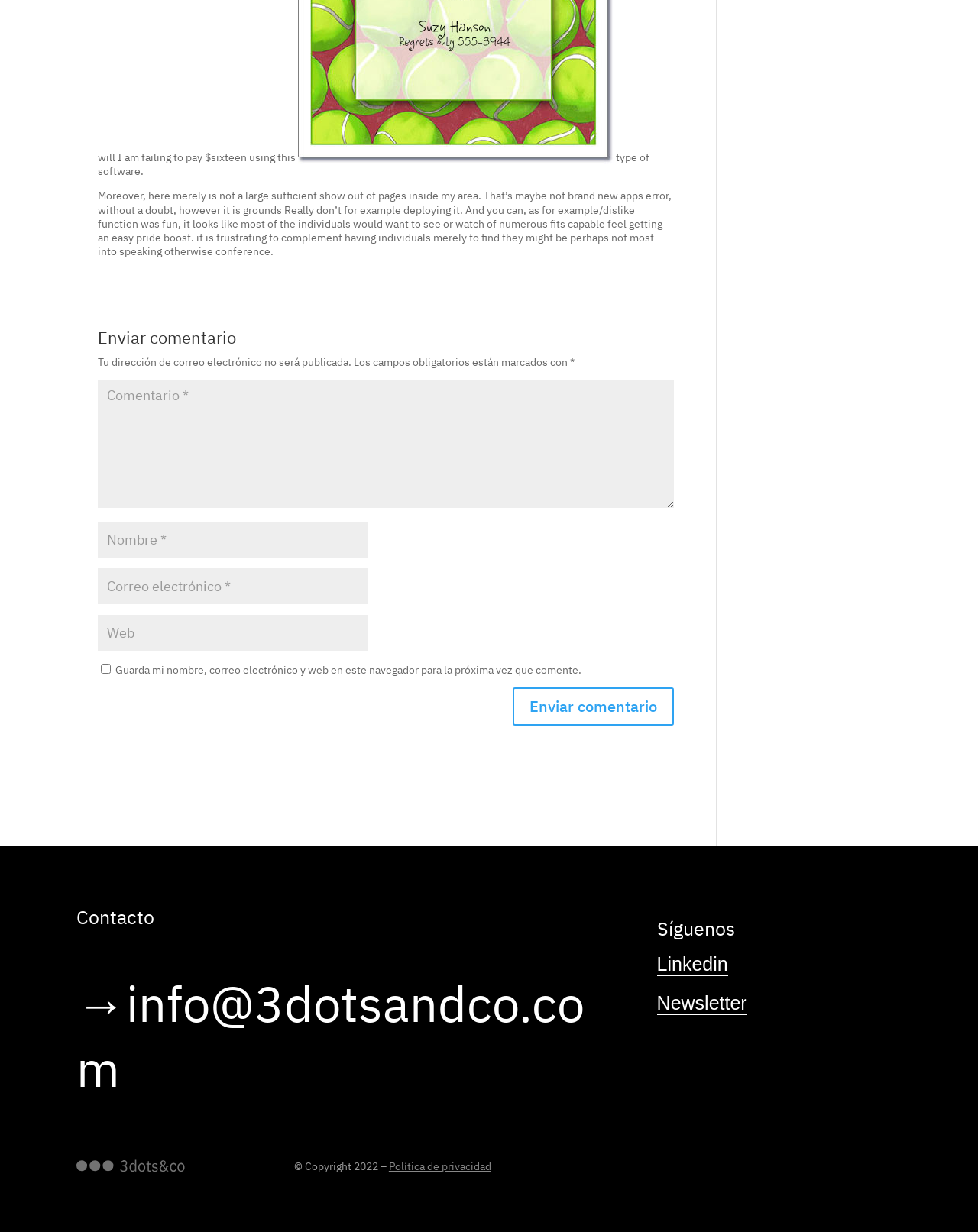Bounding box coordinates are specified in the format (top-left x, top-left y, bottom-right x, bottom-right y). All values are floating point numbers bounded between 0 and 1. Please provide the bounding box coordinate of the region this sentence describes: Newsletter

[0.672, 0.81, 0.764, 0.824]